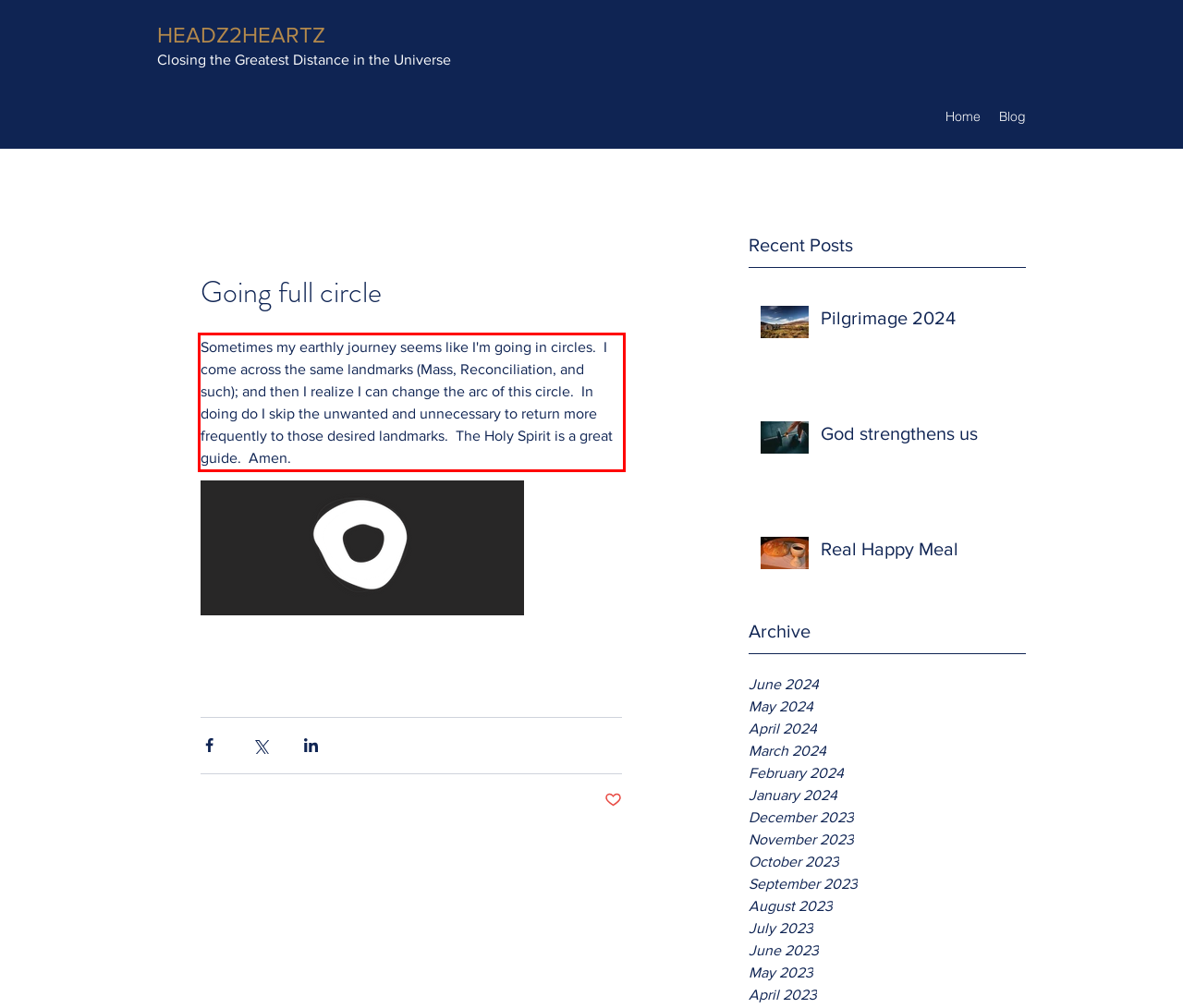You are presented with a screenshot containing a red rectangle. Extract the text found inside this red bounding box.

Sometimes my earthly journey seems like I'm going in circles. I come across the same landmarks (Mass, Reconciliation, and such); and then I realize I can change the arc of this circle. In doing do I skip the unwanted and unnecessary to return more frequently to those desired landmarks. The Holy Spirit is a great guide. Amen.